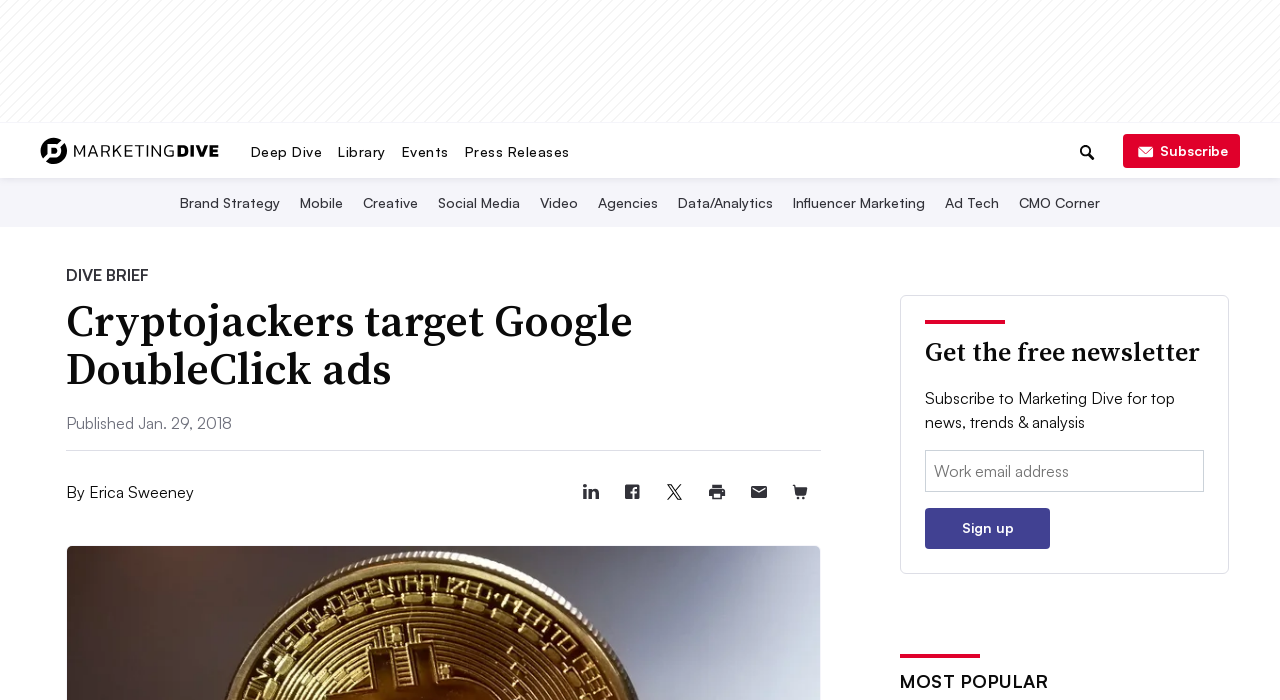Can you specify the bounding box coordinates for the region that should be clicked to fulfill this instruction: "Search for marketing news".

[0.363, 0.176, 0.609, 0.229]